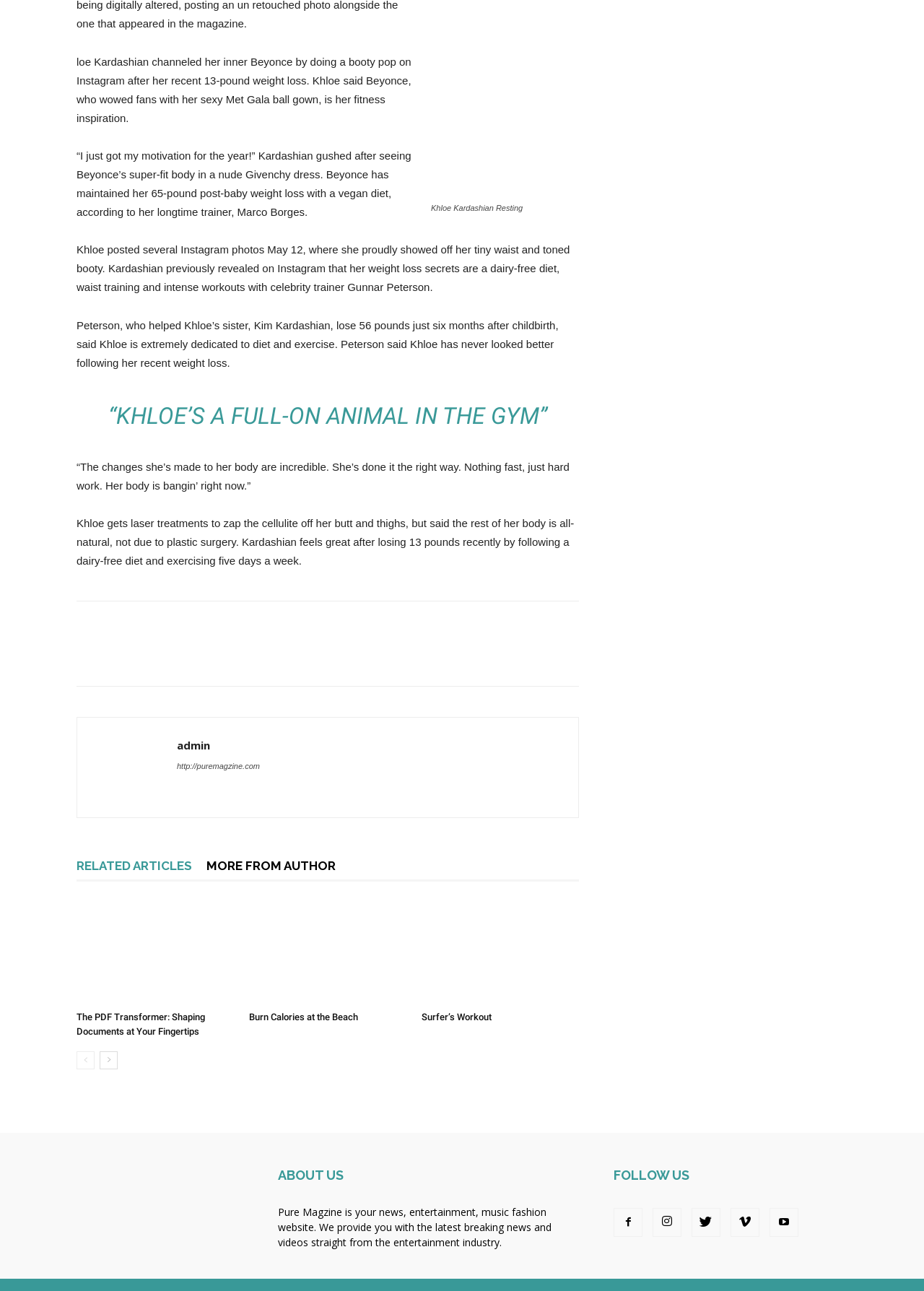Please determine the bounding box coordinates, formatted as (top-left x, top-left y, bottom-right x, bottom-right y), with all values as floating point numbers between 0 and 1. Identify the bounding box of the region described as: Phone

None